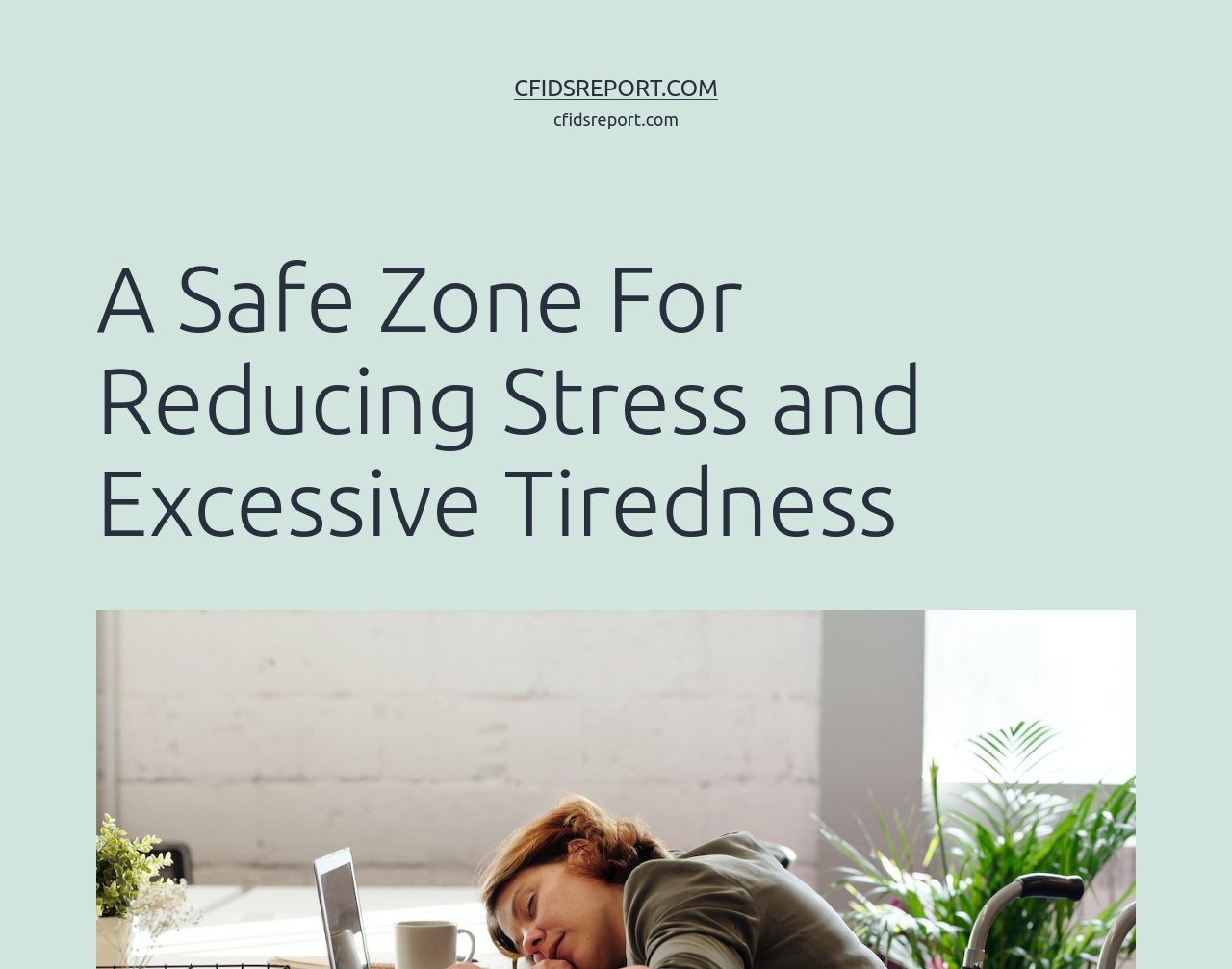Can you find and provide the title of the webpage?

A Safe Zone For Reducing Stress and Excessive Tiredness